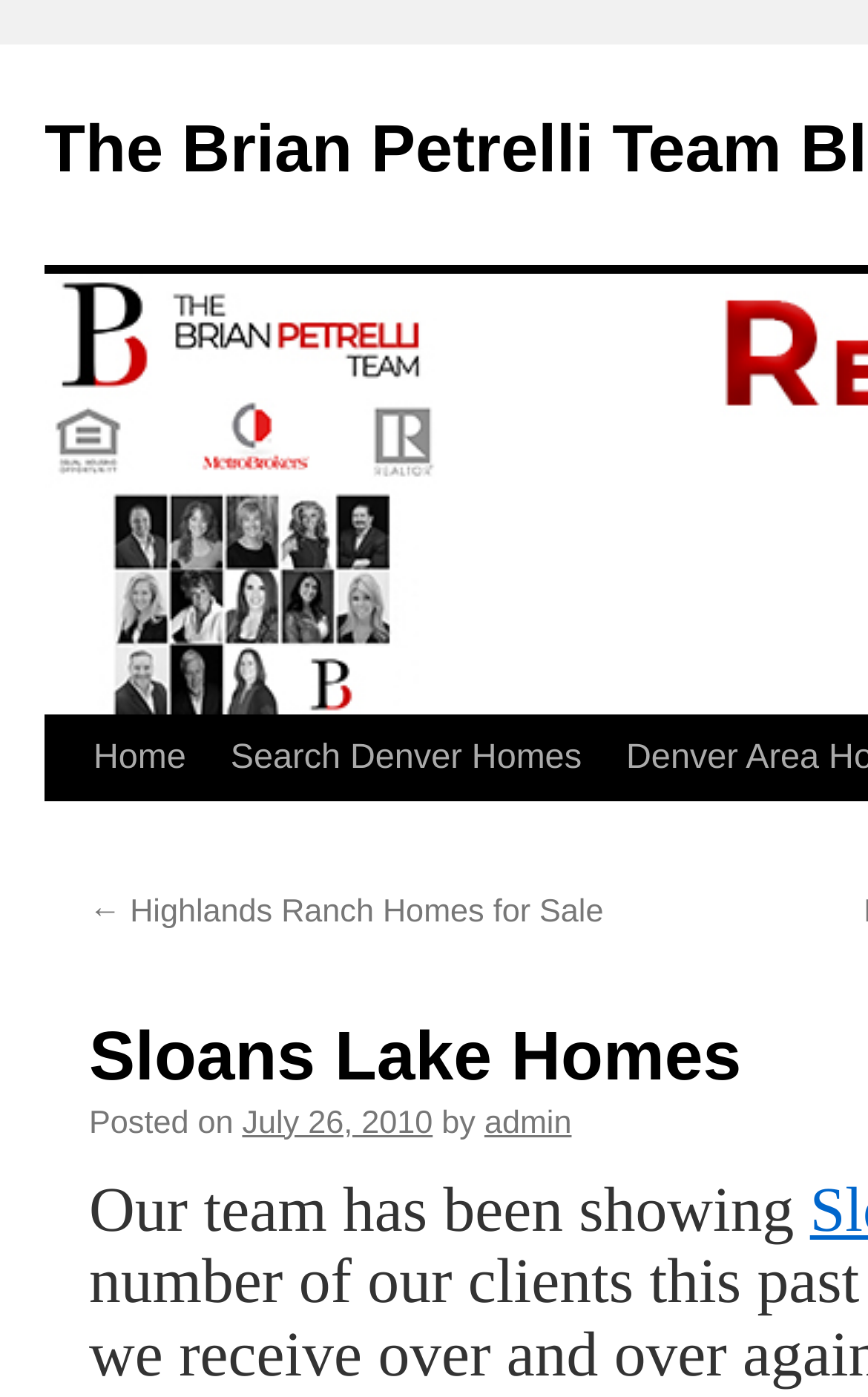Identify the coordinates of the bounding box for the element described below: "admin". Return the coordinates as four float numbers between 0 and 1: [left, top, right, bottom].

[0.558, 0.852, 0.659, 0.877]